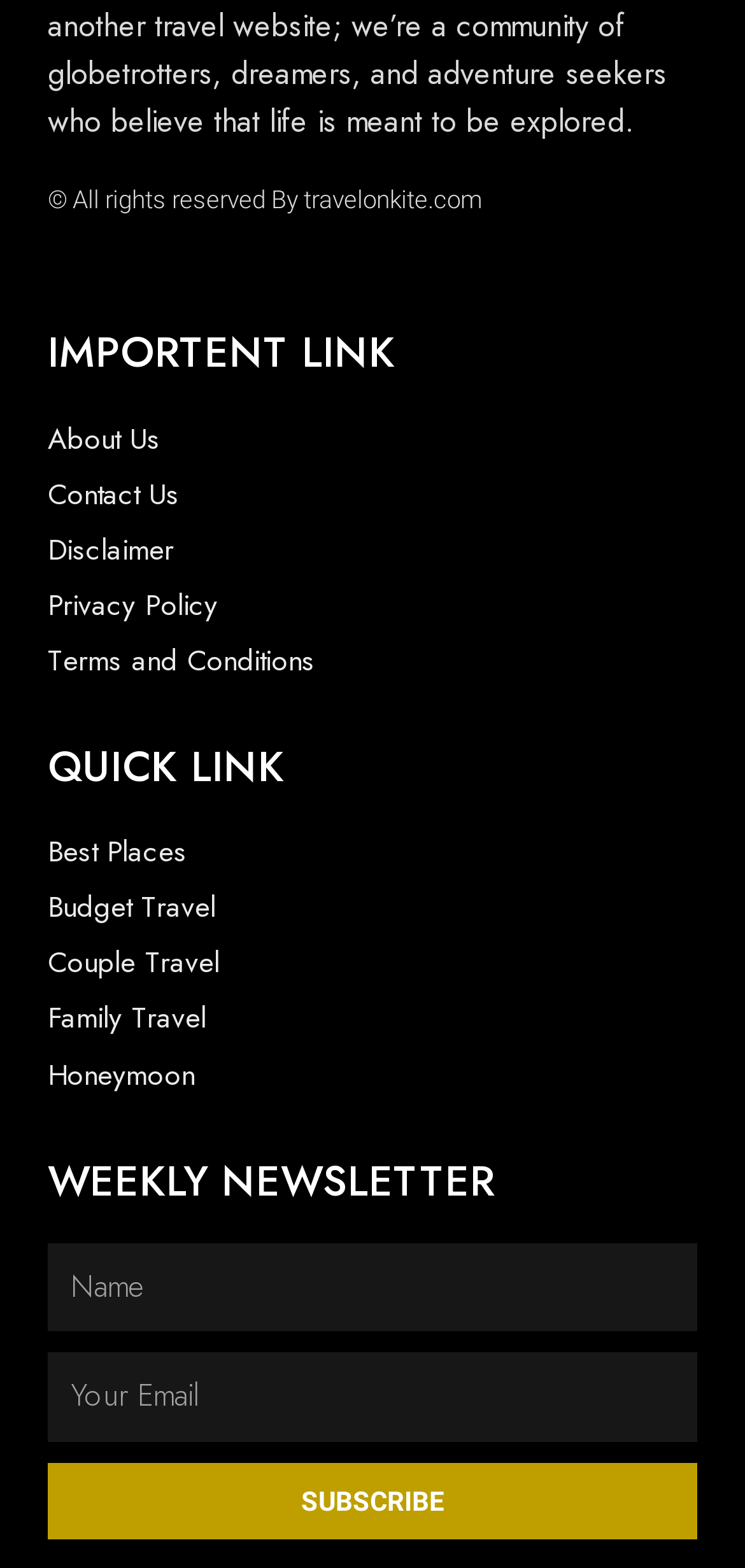Please indicate the bounding box coordinates of the element's region to be clicked to achieve the instruction: "Enter your name". Provide the coordinates as four float numbers between 0 and 1, i.e., [left, top, right, bottom].

[0.064, 0.793, 0.936, 0.849]